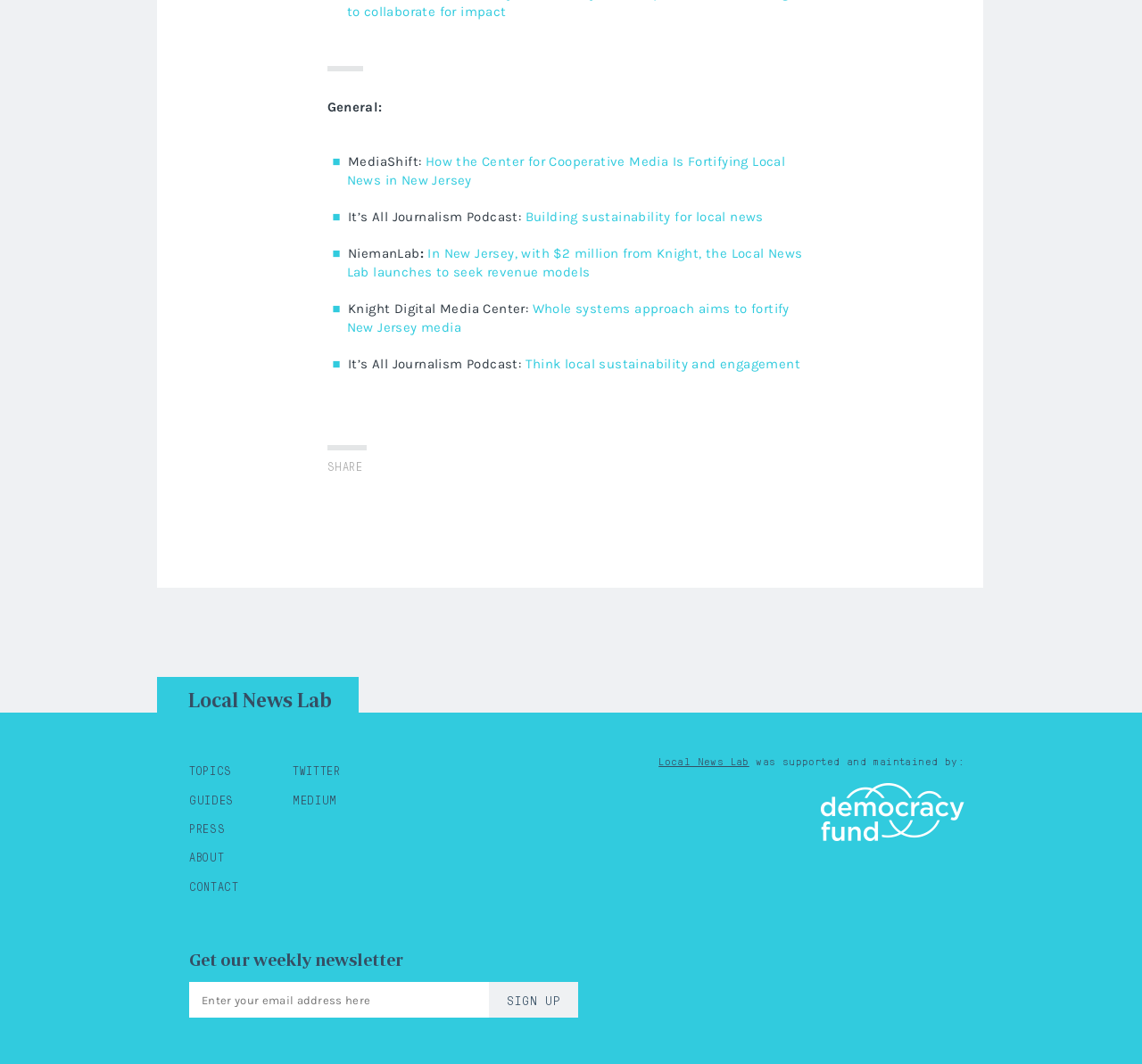Answer the question with a brief word or phrase:
What are the topics listed at the bottom of the webpage?

TOPICS, GUIDES, PRESS, ABOUT, CONTACT